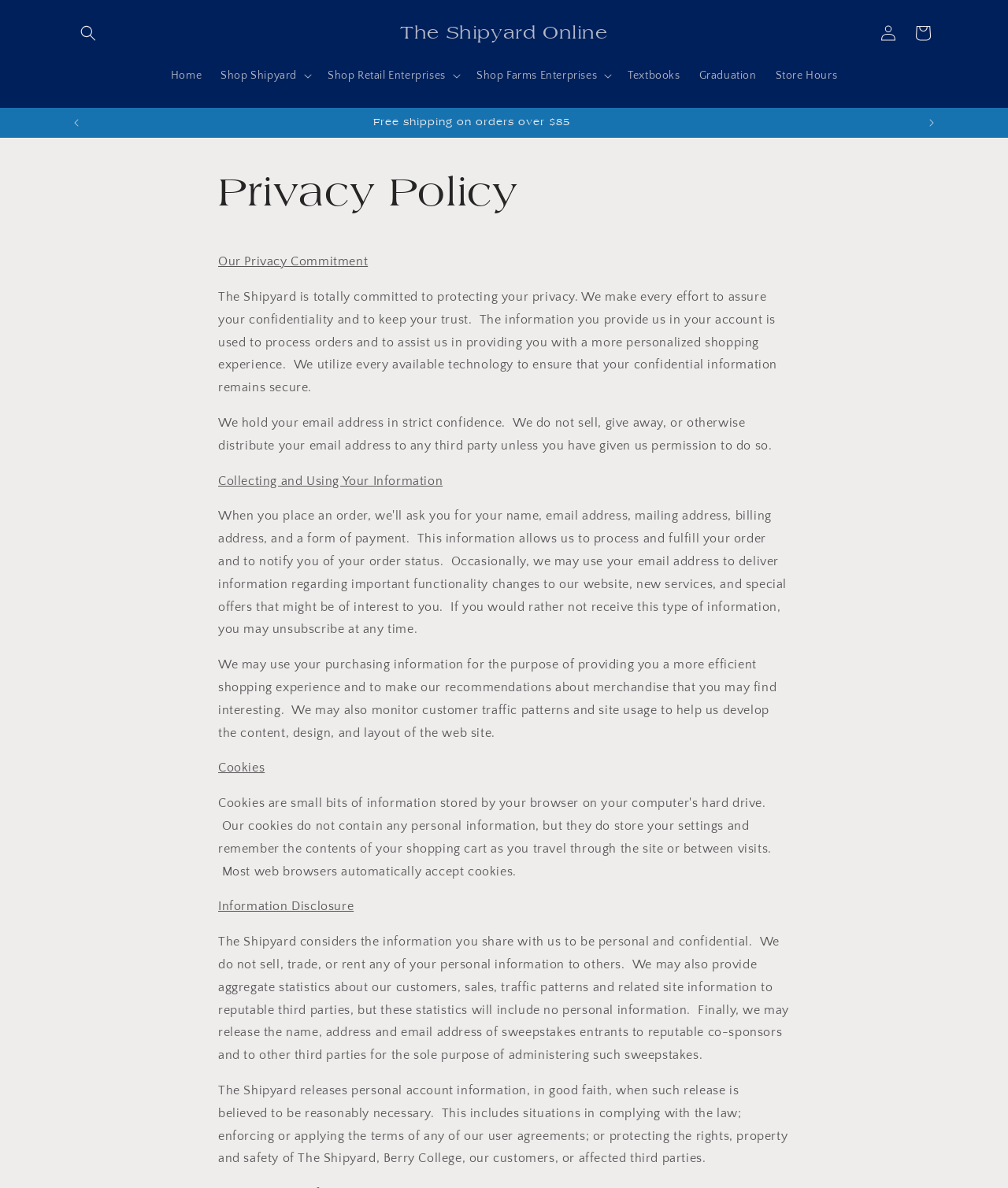Determine the bounding box coordinates of the clickable region to execute the instruction: "Log in". The coordinates should be four float numbers between 0 and 1, denoted as [left, top, right, bottom].

[0.864, 0.013, 0.898, 0.042]